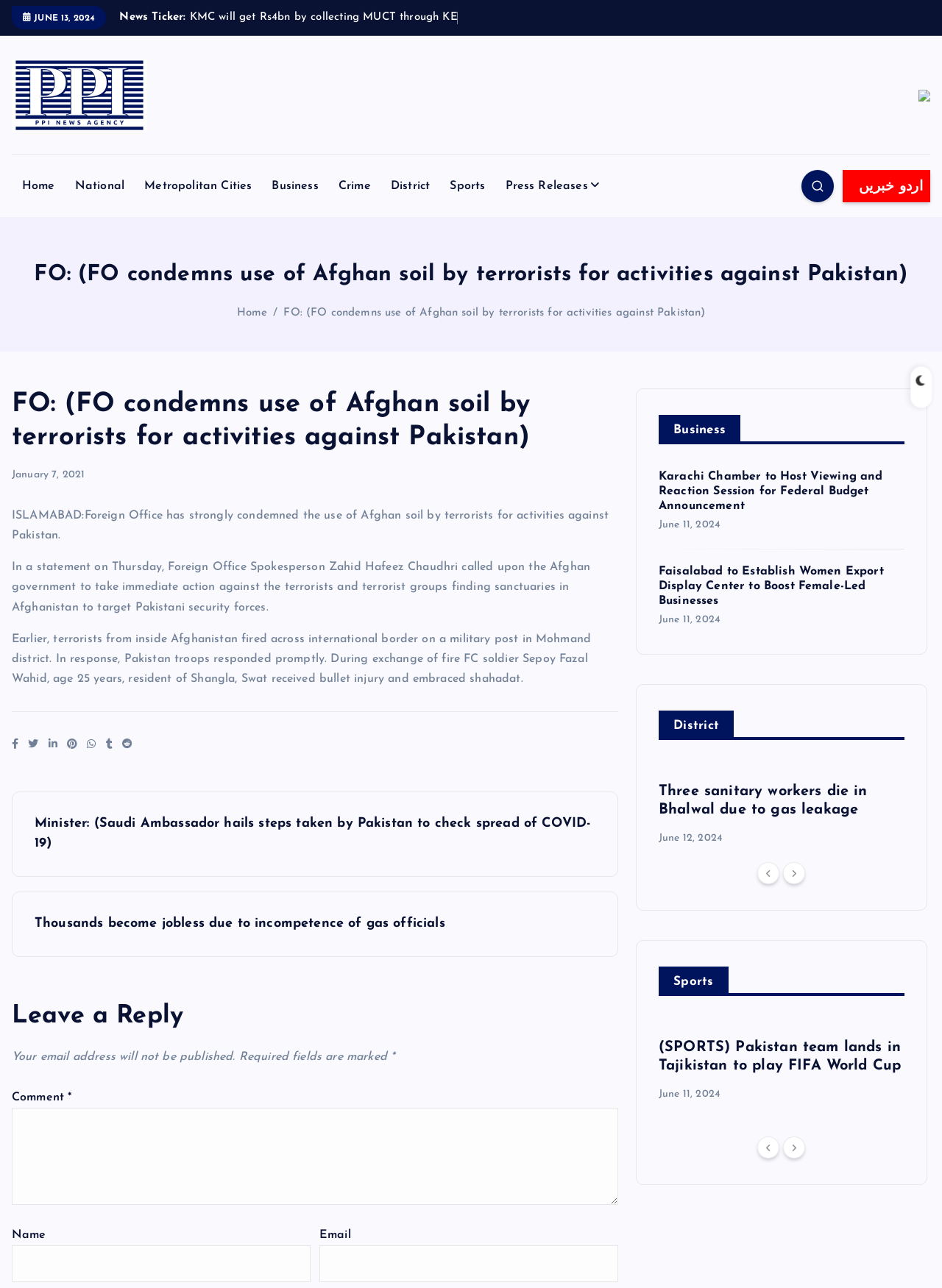What is the name of the organization that the article is from?
Look at the screenshot and give a one-word or phrase answer.

PPI News Agency